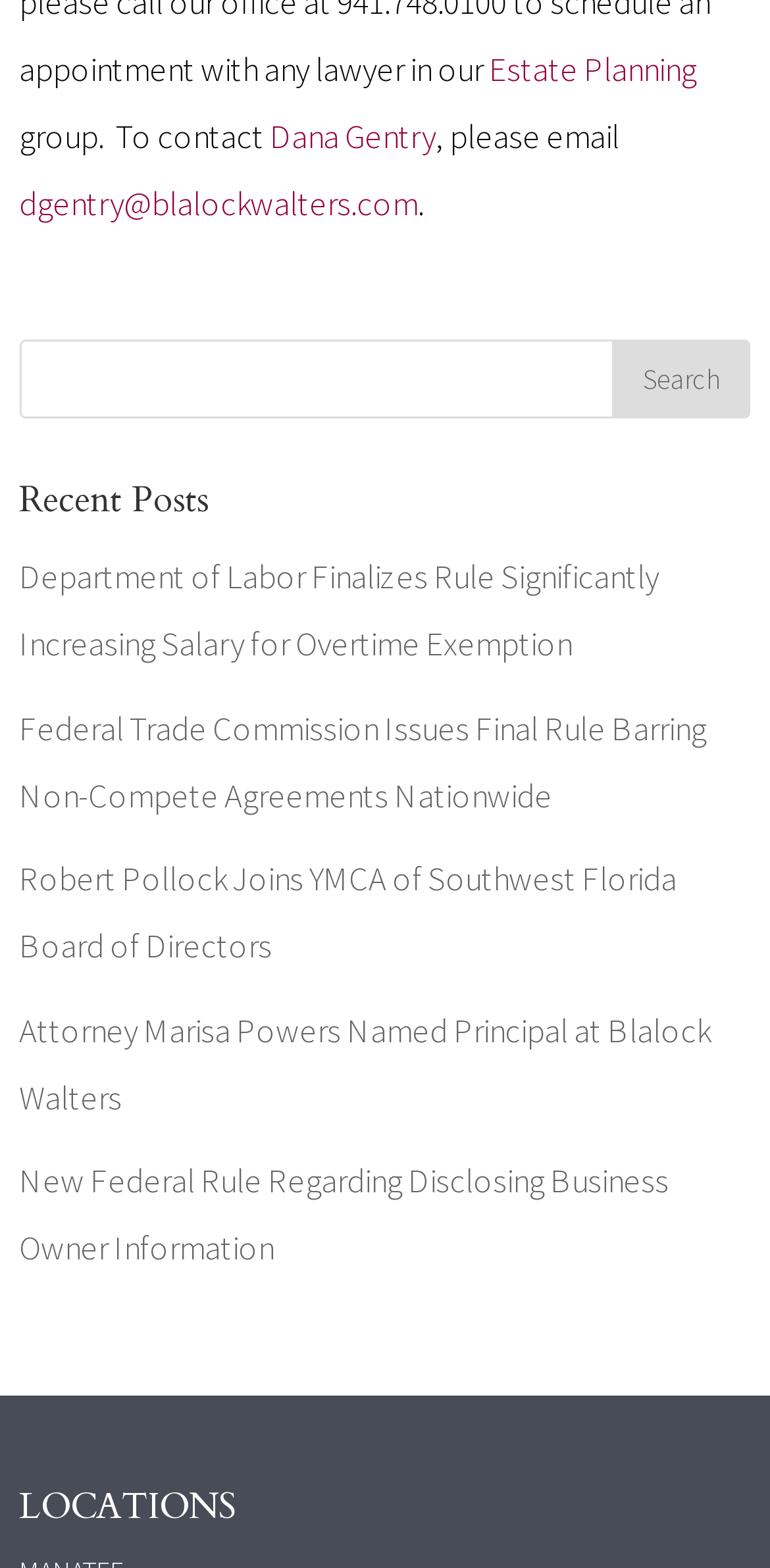Identify the bounding box coordinates for the region of the element that should be clicked to carry out the instruction: "Search for something". The bounding box coordinates should be four float numbers between 0 and 1, i.e., [left, top, right, bottom].

[0.025, 0.217, 0.975, 0.267]